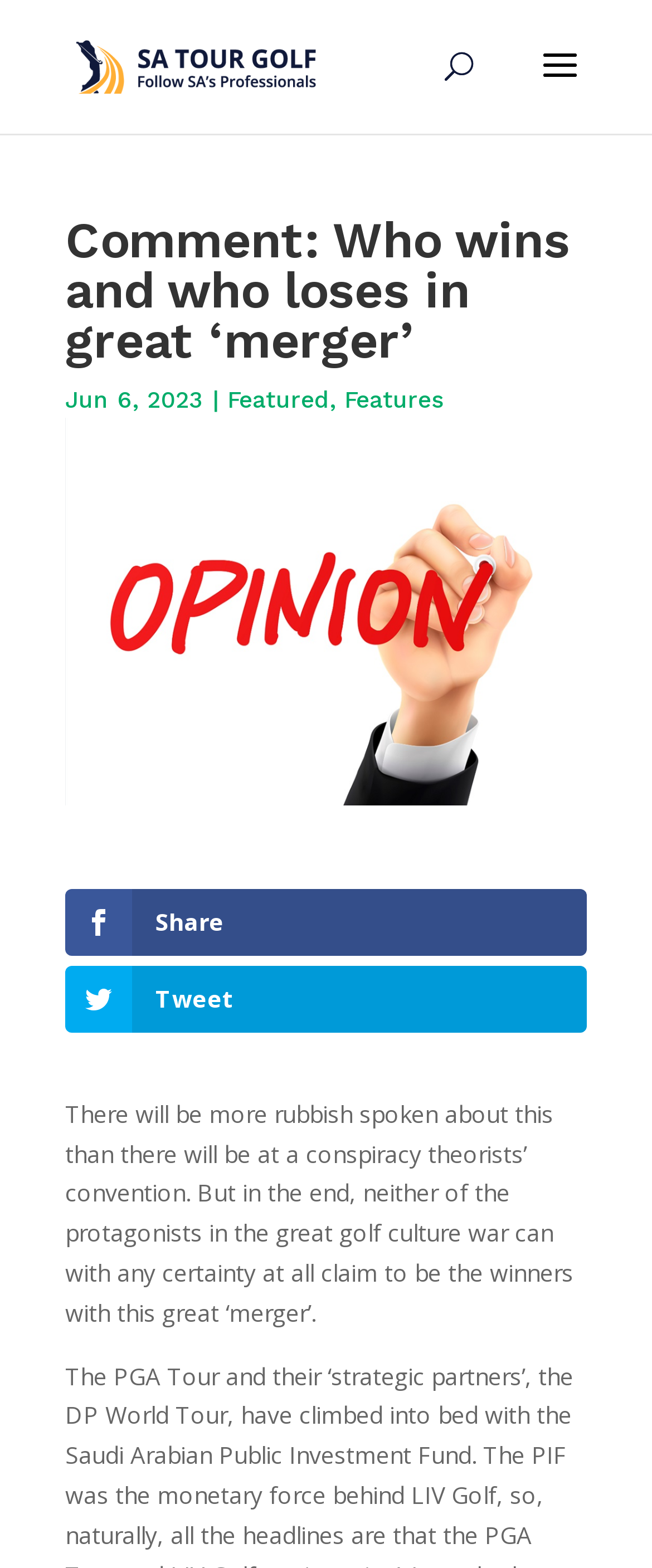Give a succinct answer to this question in a single word or phrase: 
What is the image above the article about?

SA Tour Golf